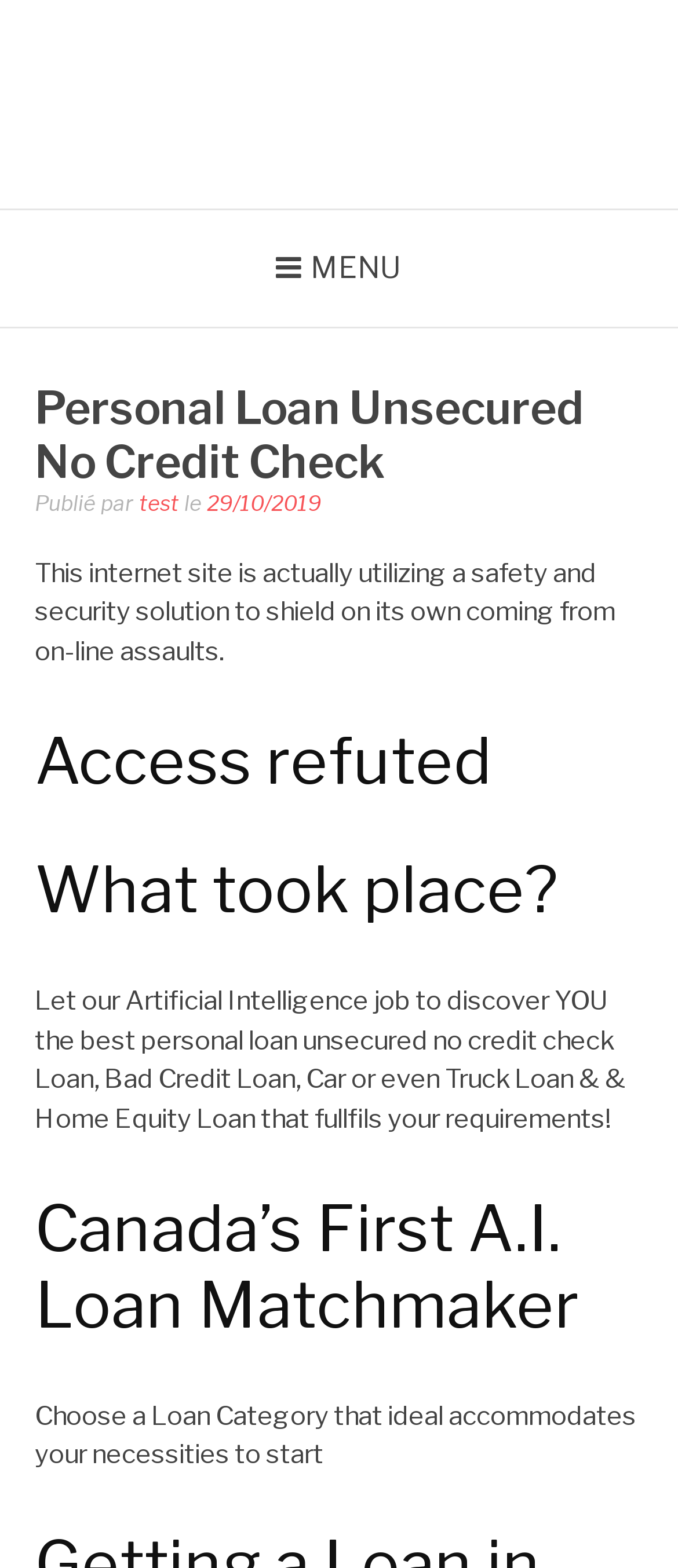What is the category of loan that users can start with?
Examine the image and provide an in-depth answer to the question.

The webpage suggests that users can choose a loan category that best accommodates their needs to start, and one of the options mentioned is personal loan unsecured no credit check.